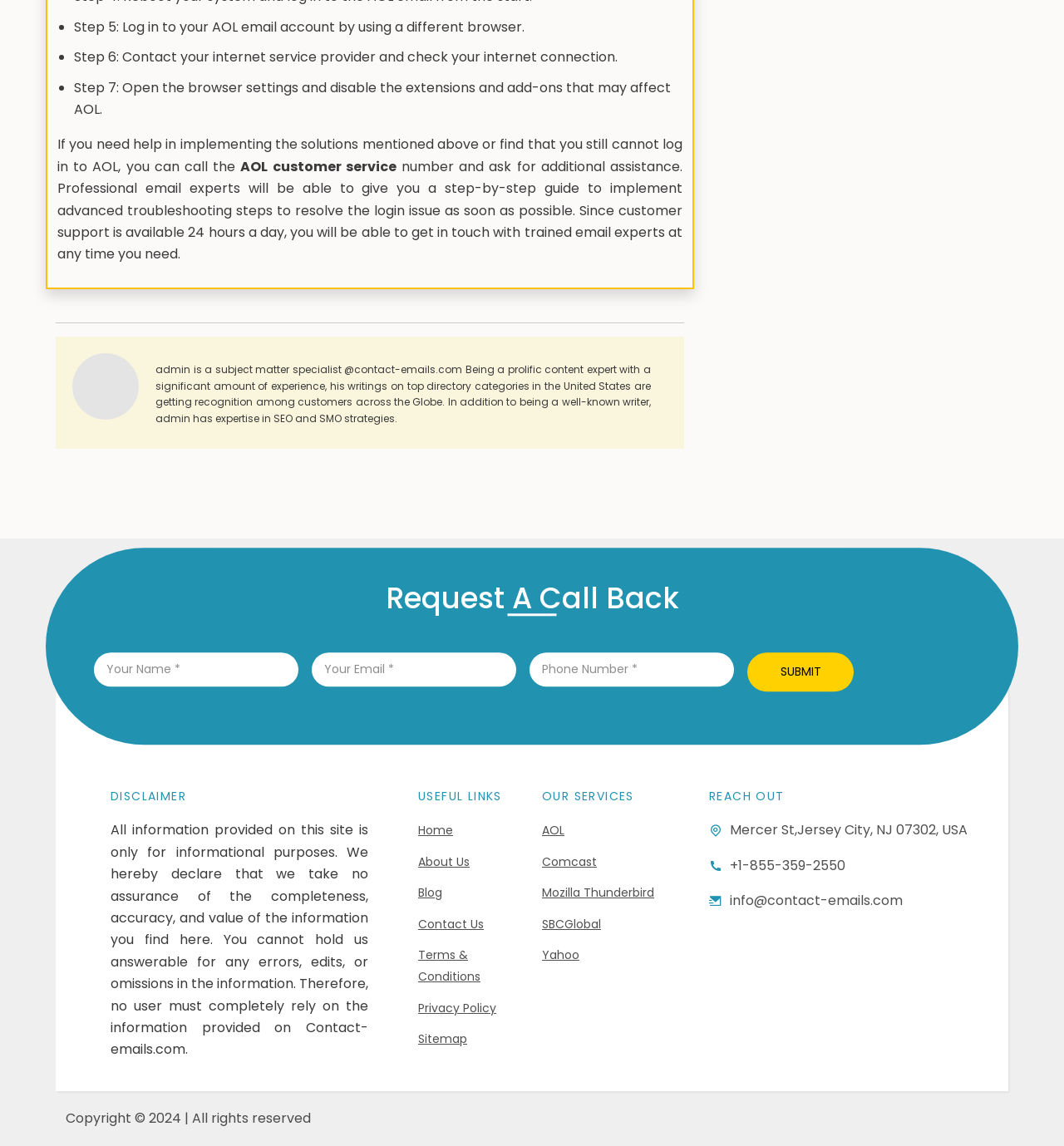What is the phone number to contact for additional assistance?
With the help of the image, please provide a detailed response to the question.

I found a group element with a link containing the phone number '+1-855-359-2550' in the 'REACH OUT' section, which is likely the contact number for additional assistance.